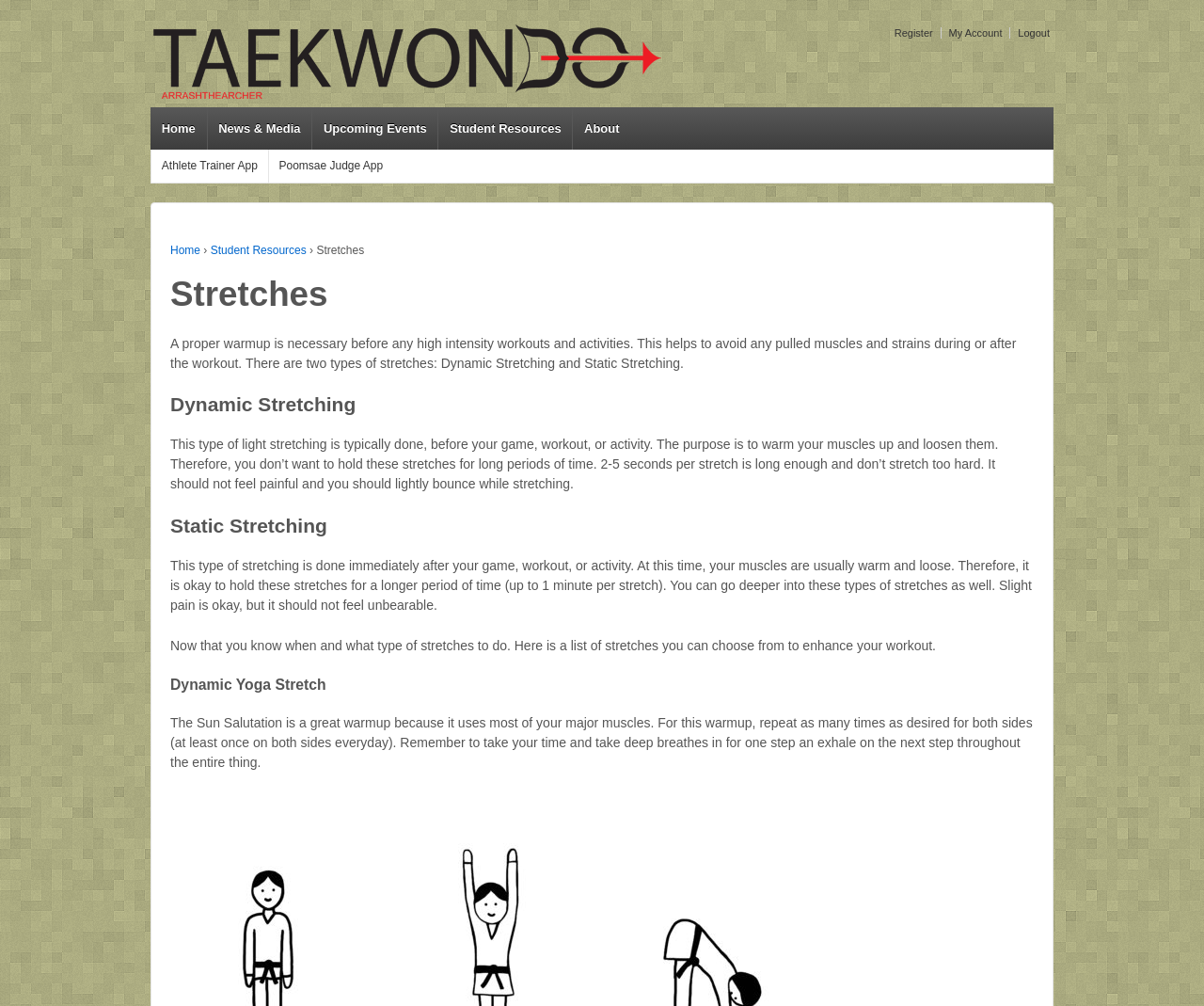How long should static stretches be held?
Please provide a detailed and thorough answer to the question.

The webpage states that static stretches, which are done after a game, workout, or activity, can be held for a longer period of time, up to 1 minute per stretch.